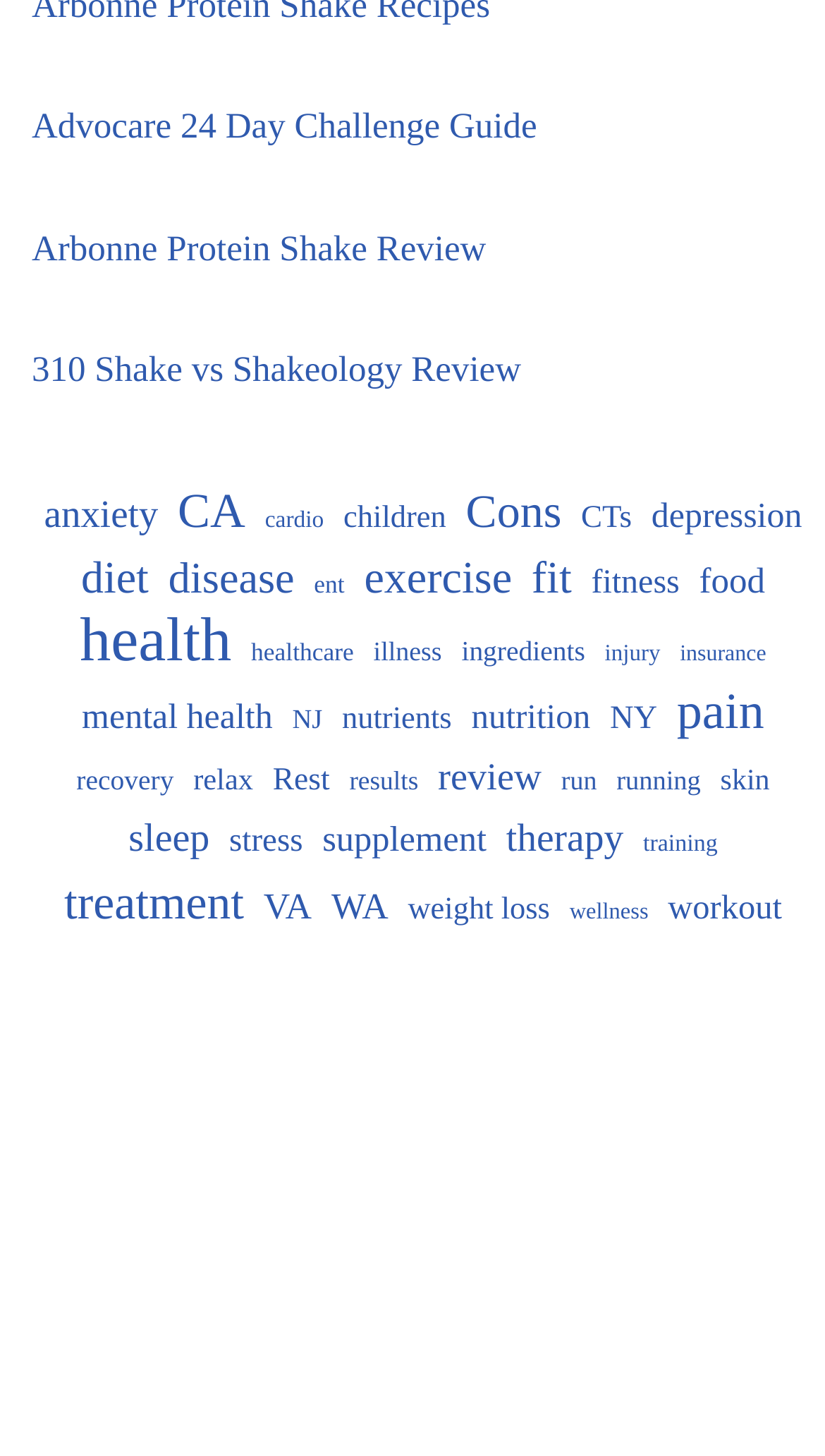Specify the bounding box coordinates of the element's area that should be clicked to execute the given instruction: "View the 'anxiety' related items". The coordinates should be four float numbers between 0 and 1, i.e., [left, top, right, bottom].

[0.053, 0.334, 0.192, 0.374]